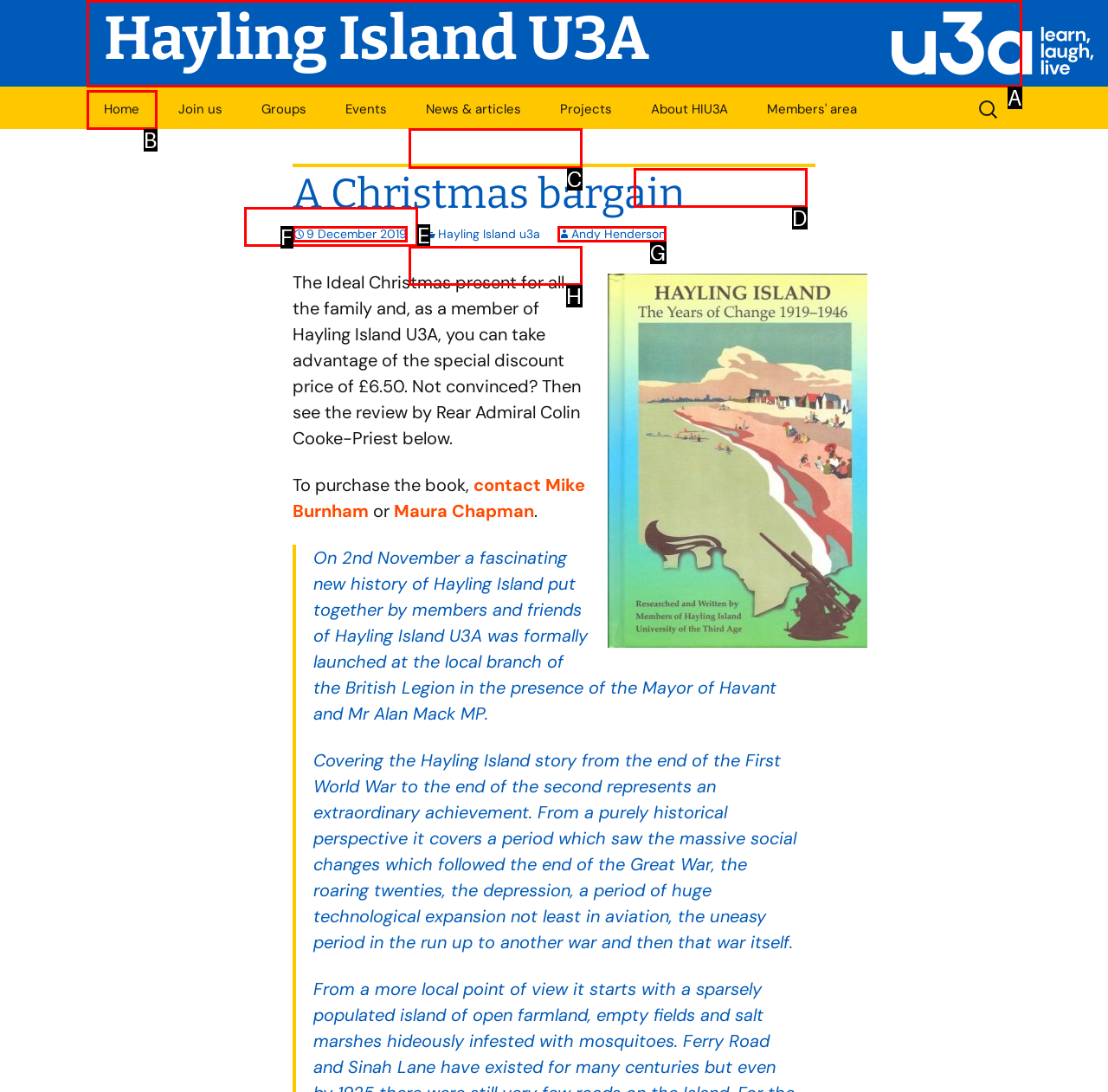Determine the letter of the UI element that will complete the task: Follow on Pinterest
Reply with the corresponding letter.

None